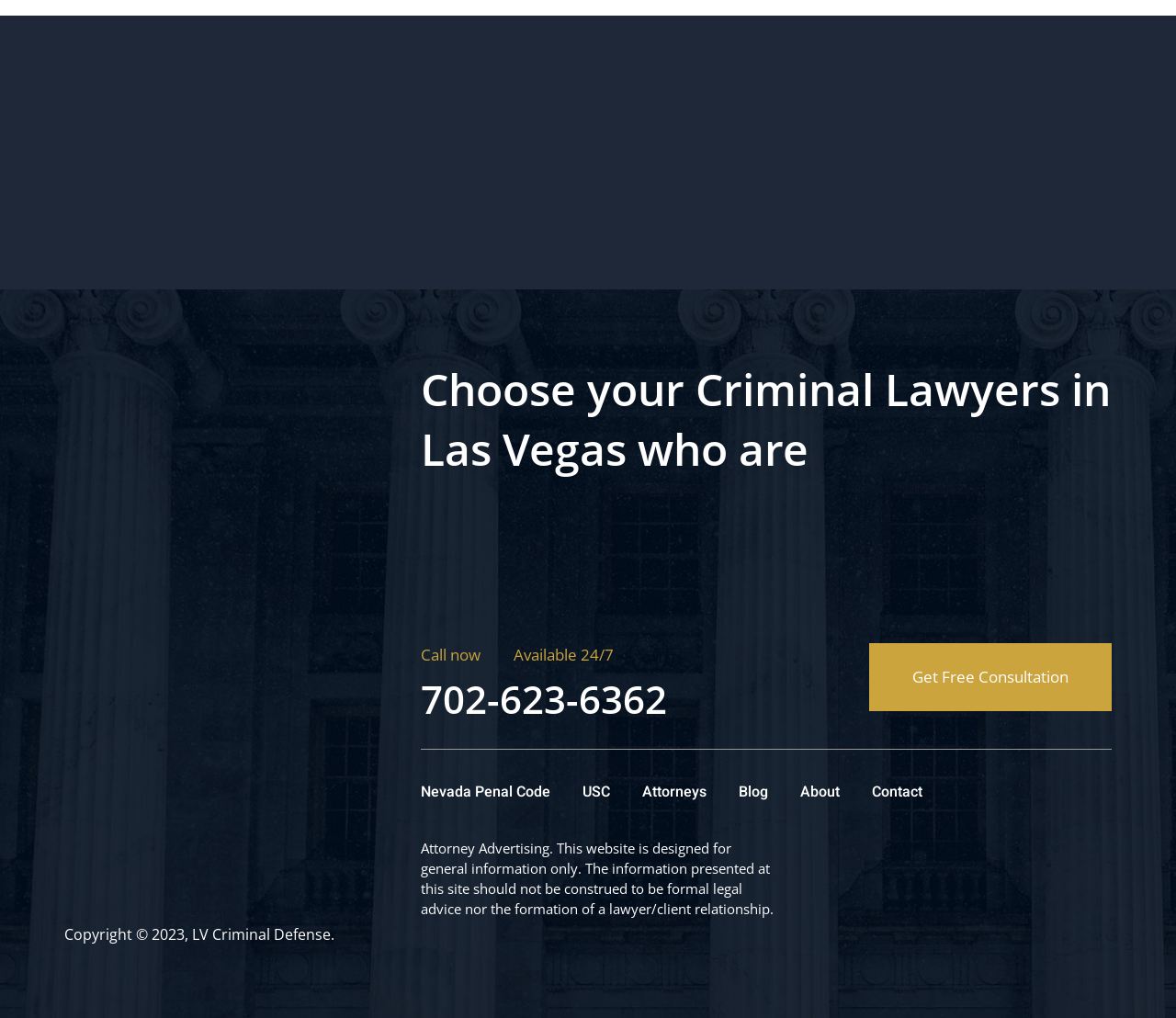What is the purpose of the 'Get Free Consultation' button?
We need a detailed and meticulous answer to the question.

The 'Get Free Consultation' button is likely intended to allow potential clients to request a free consultation with the criminal lawyers, as it is a common practice in the legal industry to offer free initial consultations to prospective clients.